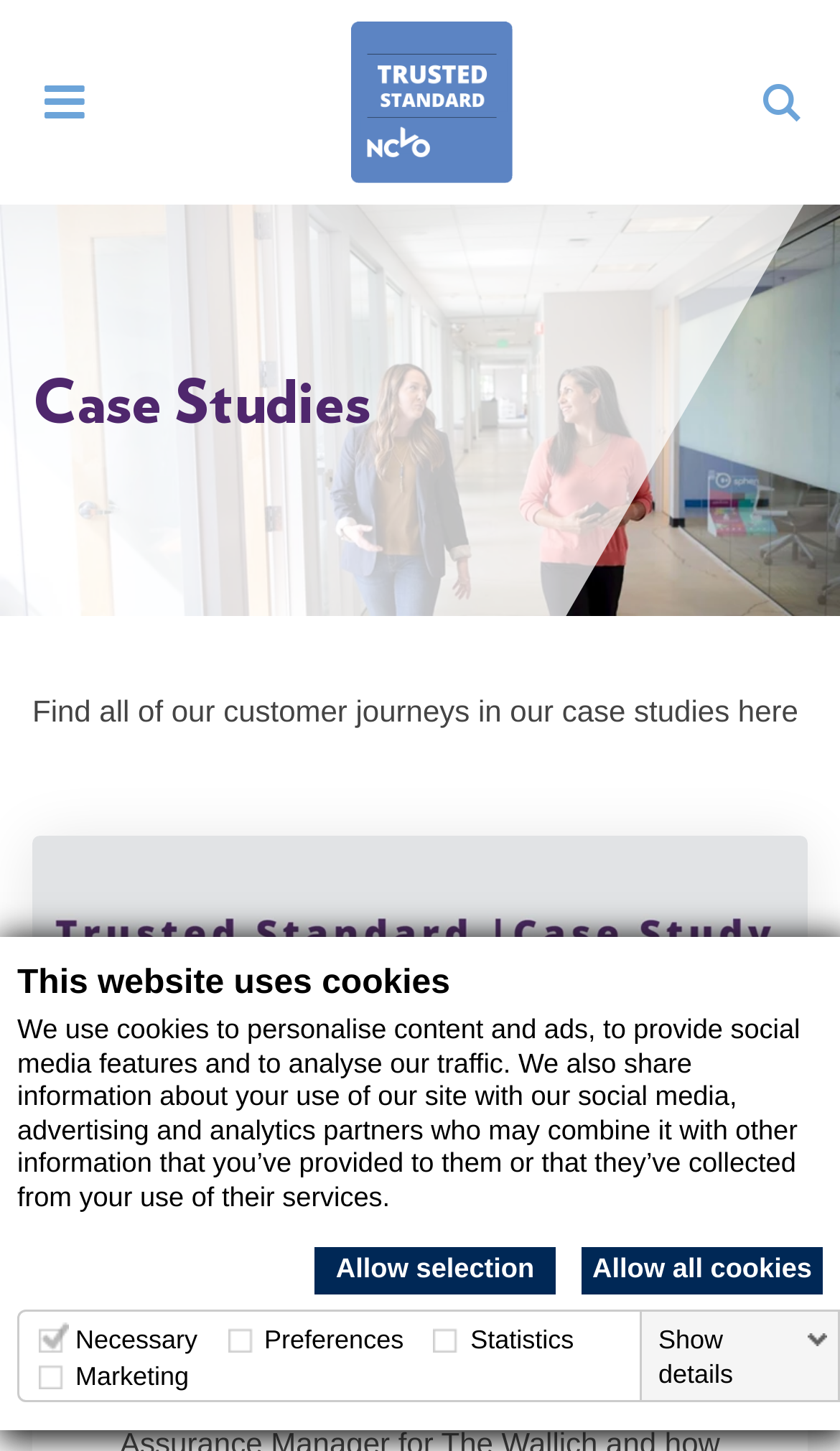What is the topic of the case study? Look at the image and give a one-word or short phrase answer.

The Wallich